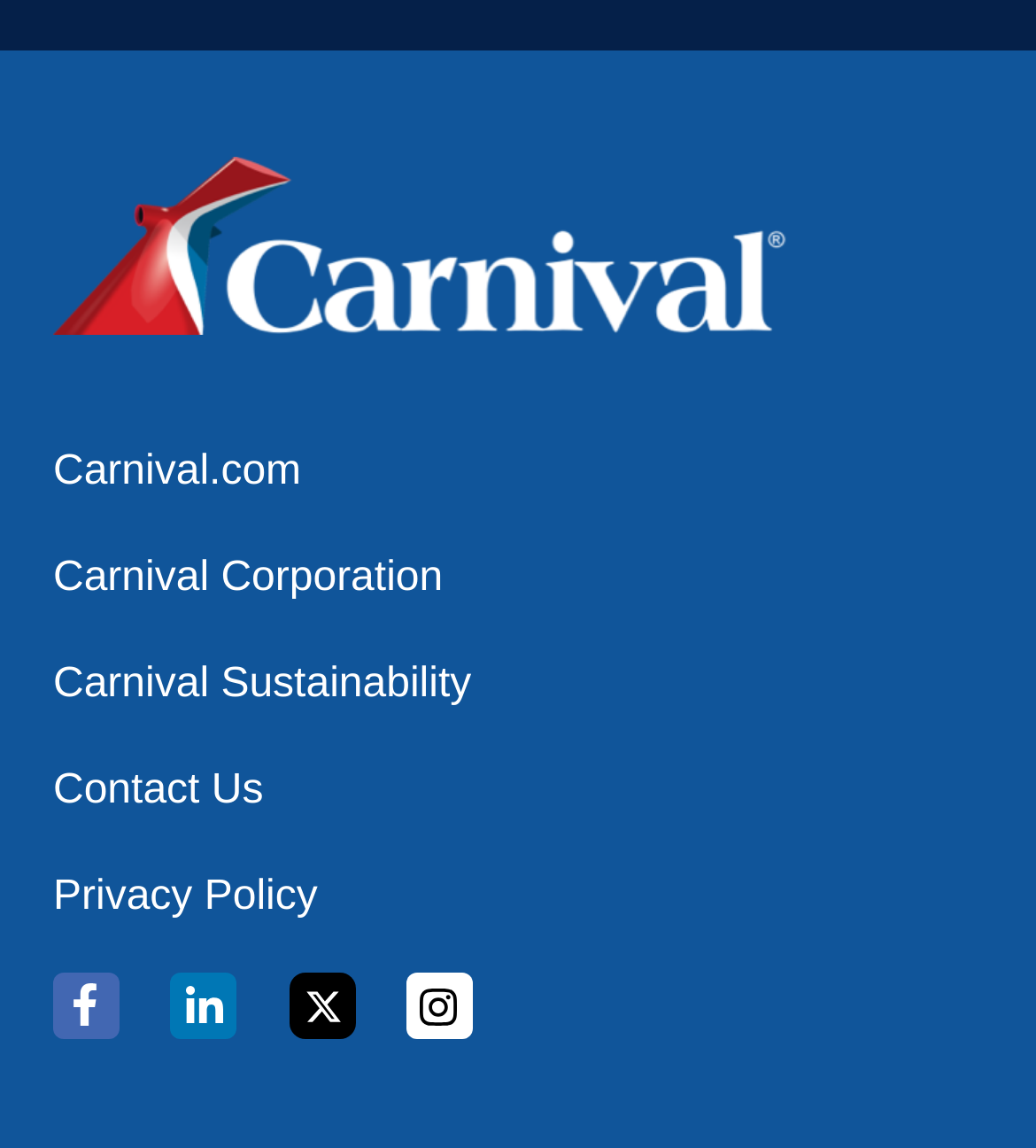Kindly determine the bounding box coordinates for the area that needs to be clicked to execute this instruction: "Open the instagram page in a new window".

[0.393, 0.857, 0.457, 0.896]